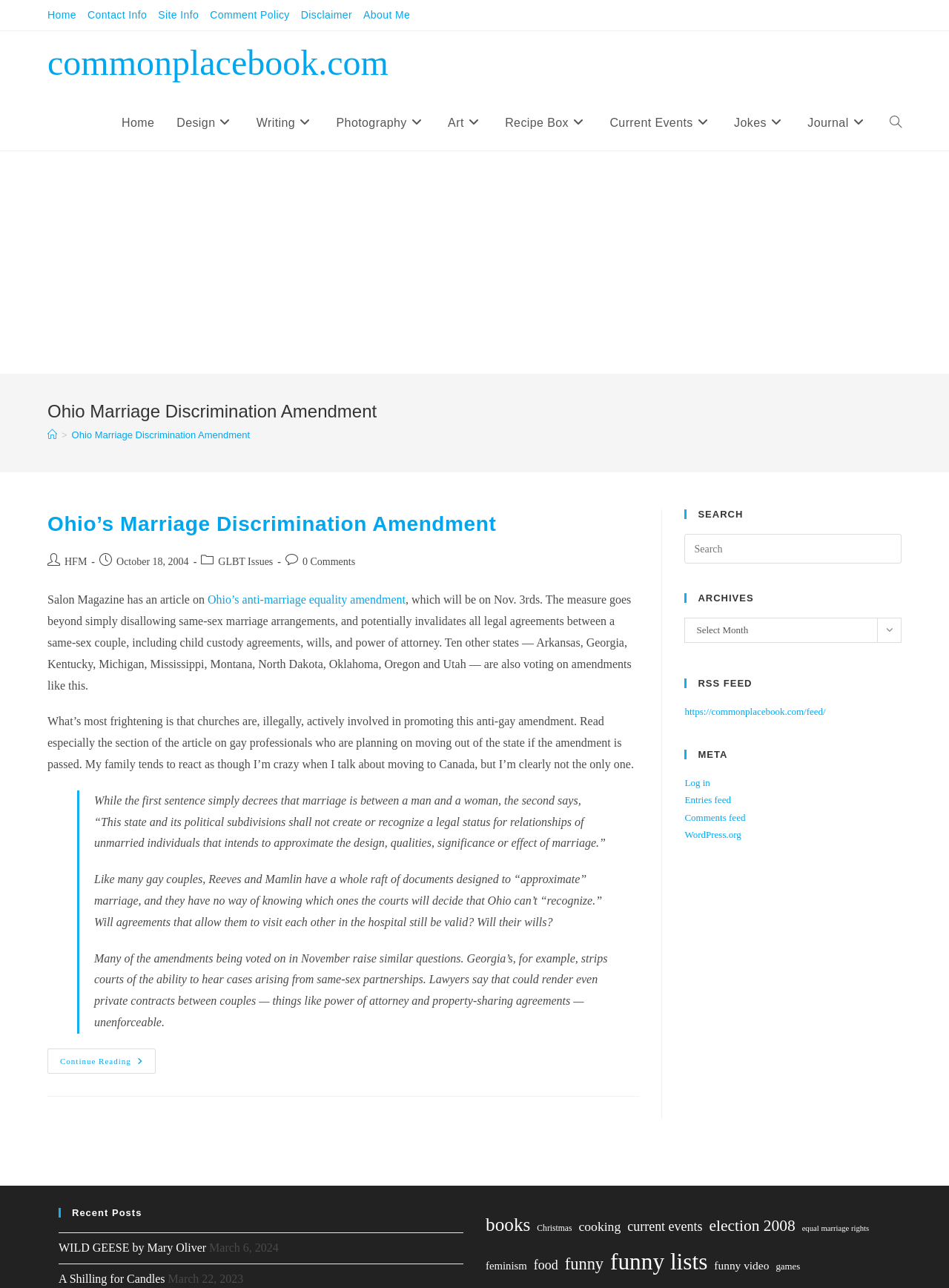What is the date of the post?
Please provide a comprehensive answer based on the information in the image.

The date of the post can be found in the post details section, where it is listed as 'October 18, 2004'.